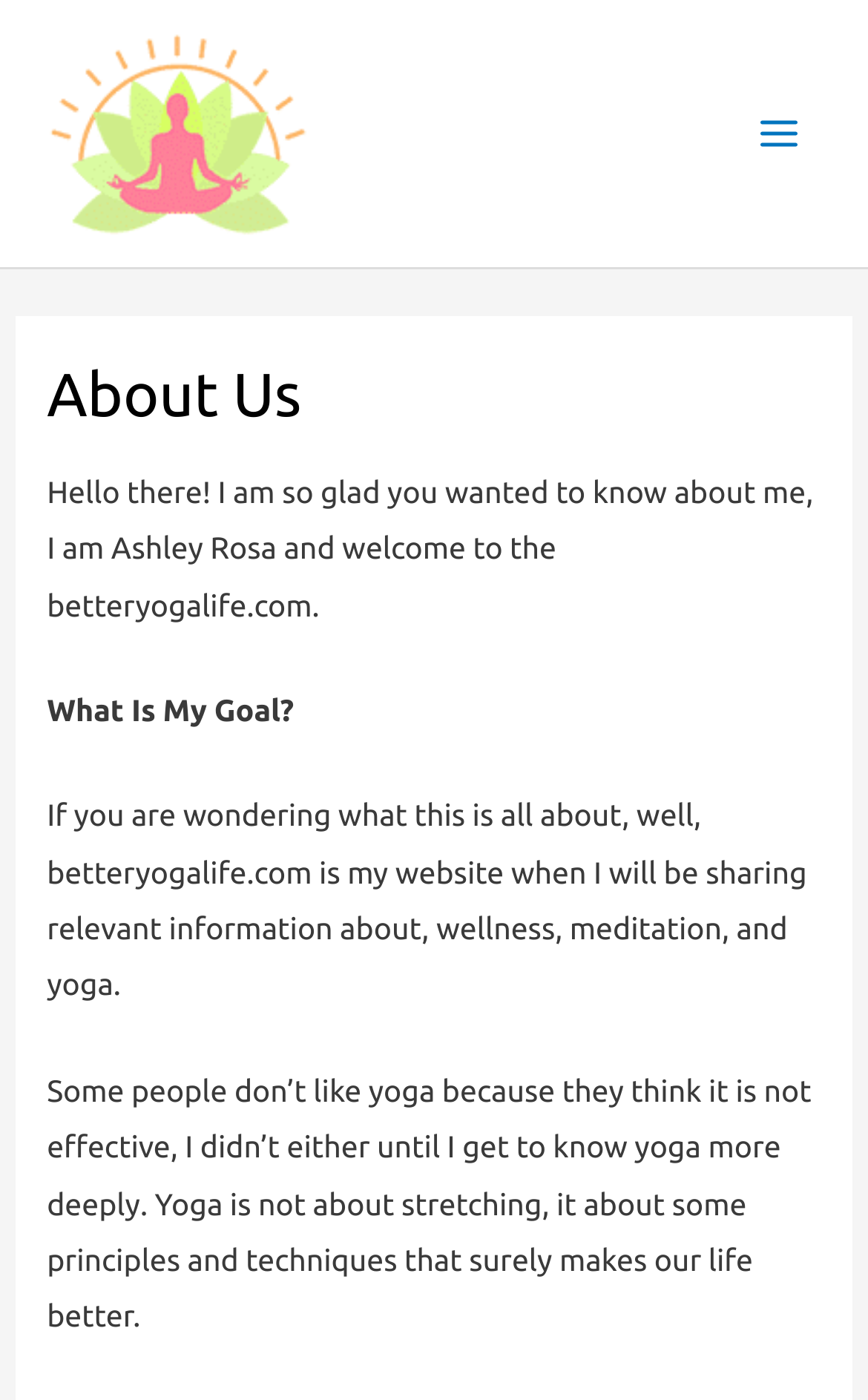What is the purpose of the website?
Answer with a single word or short phrase according to what you see in the image.

Sharing information